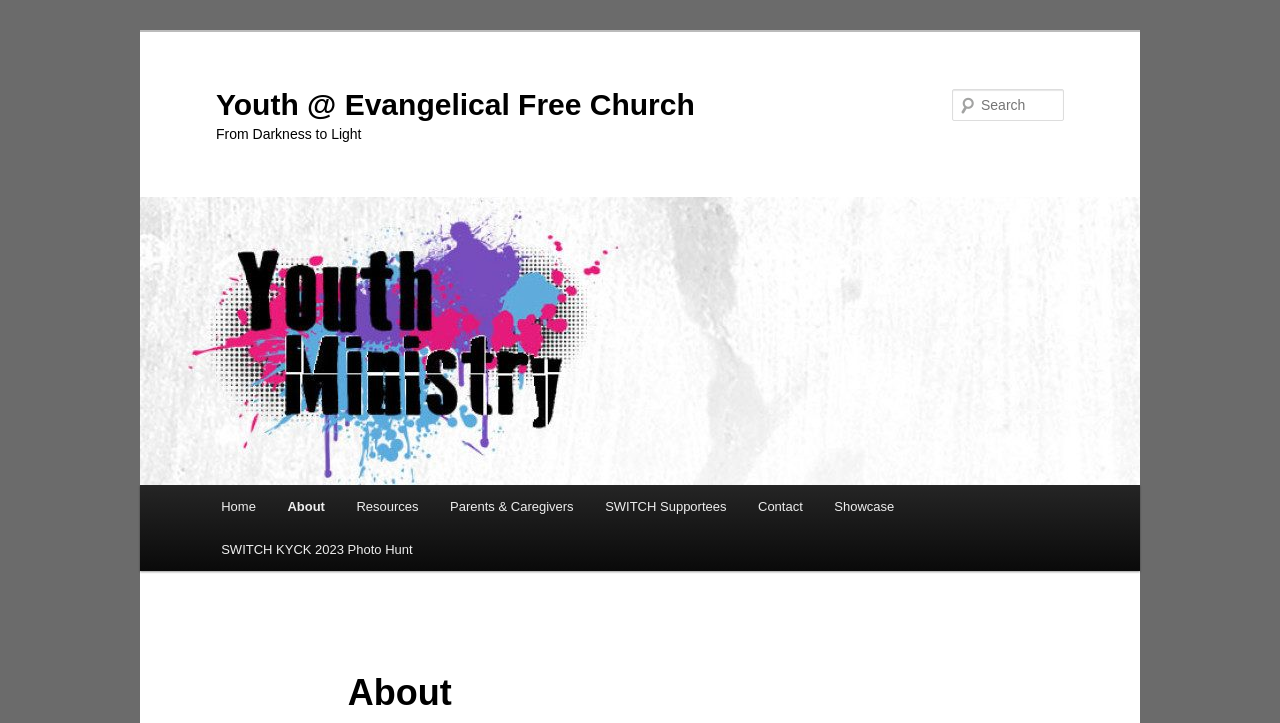Use a single word or phrase to answer the question:
What is the name of the church?

Evangelical Free Church